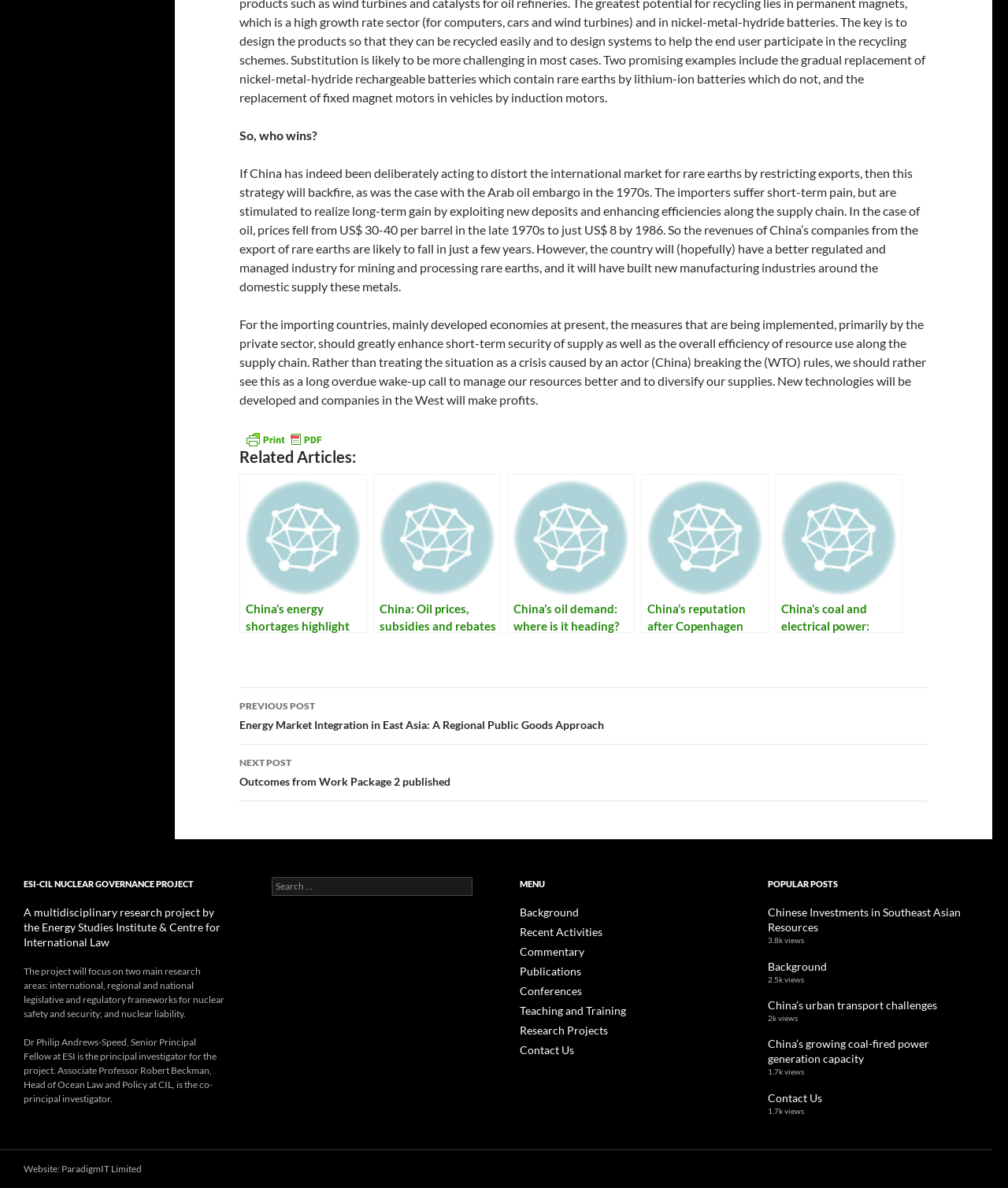Answer the question below in one word or phrase:
What is the topic of the article?

Rare earths